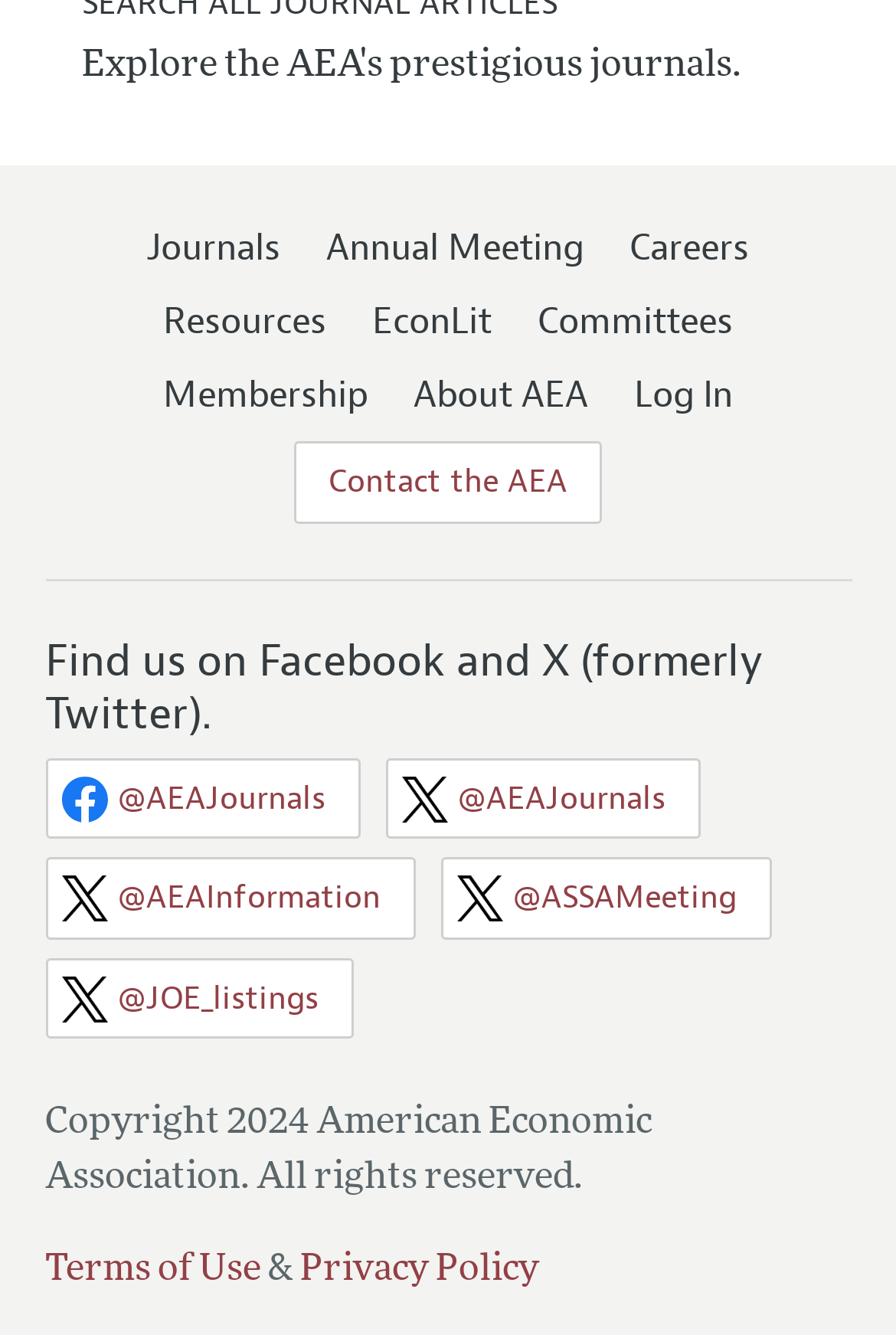What social media platforms does the AEA have a presence on?
Respond to the question with a single word or phrase according to the image.

Facebook and X (formerly Twitter)